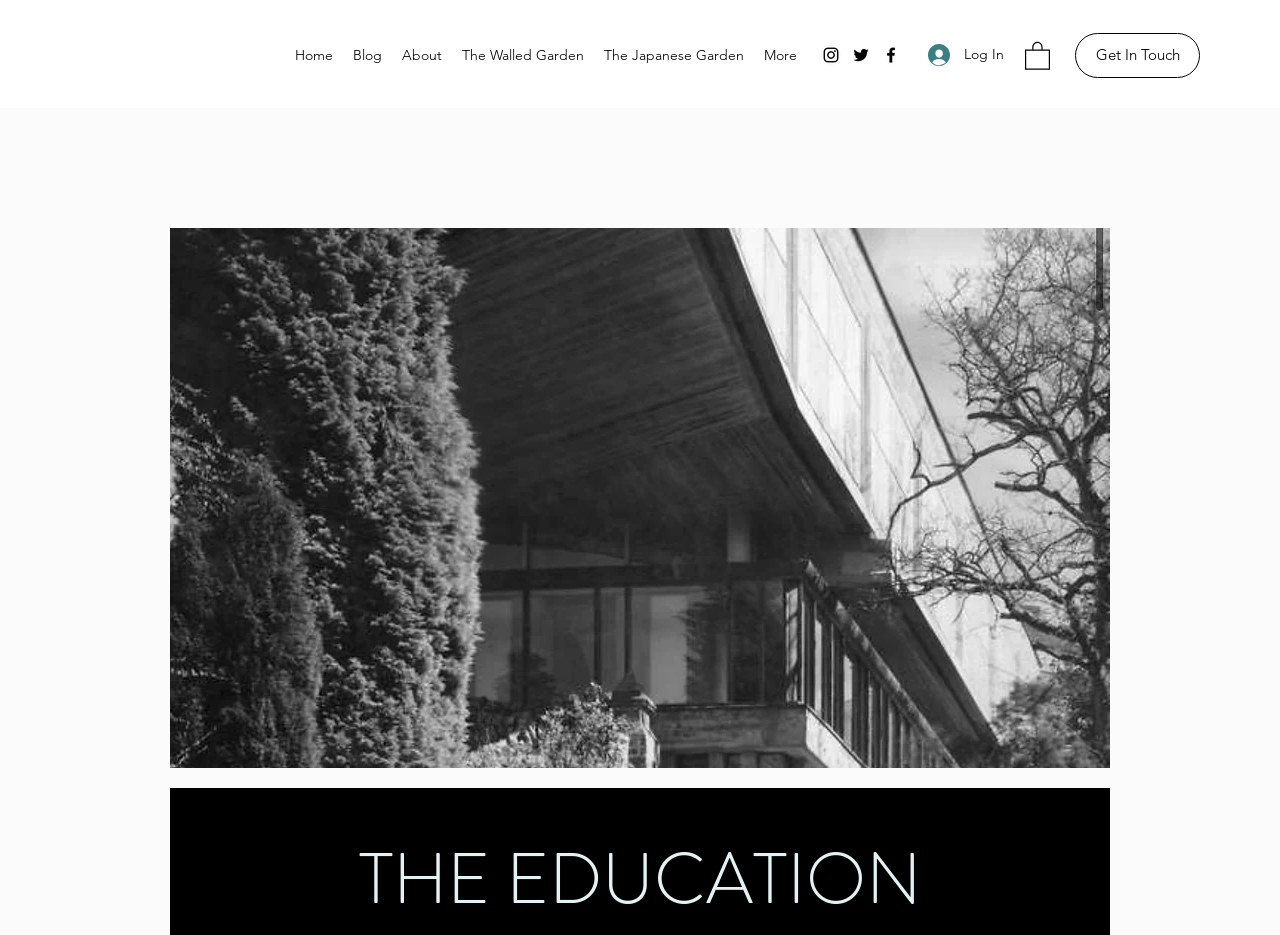What is the purpose of the 'Log In' button?
Provide a comprehensive and detailed answer to the question.

The 'Log In' button is a common feature on websites that allows users to access their accounts or restricted areas. Therefore, the purpose of the 'Log In' button is to log in to the website.